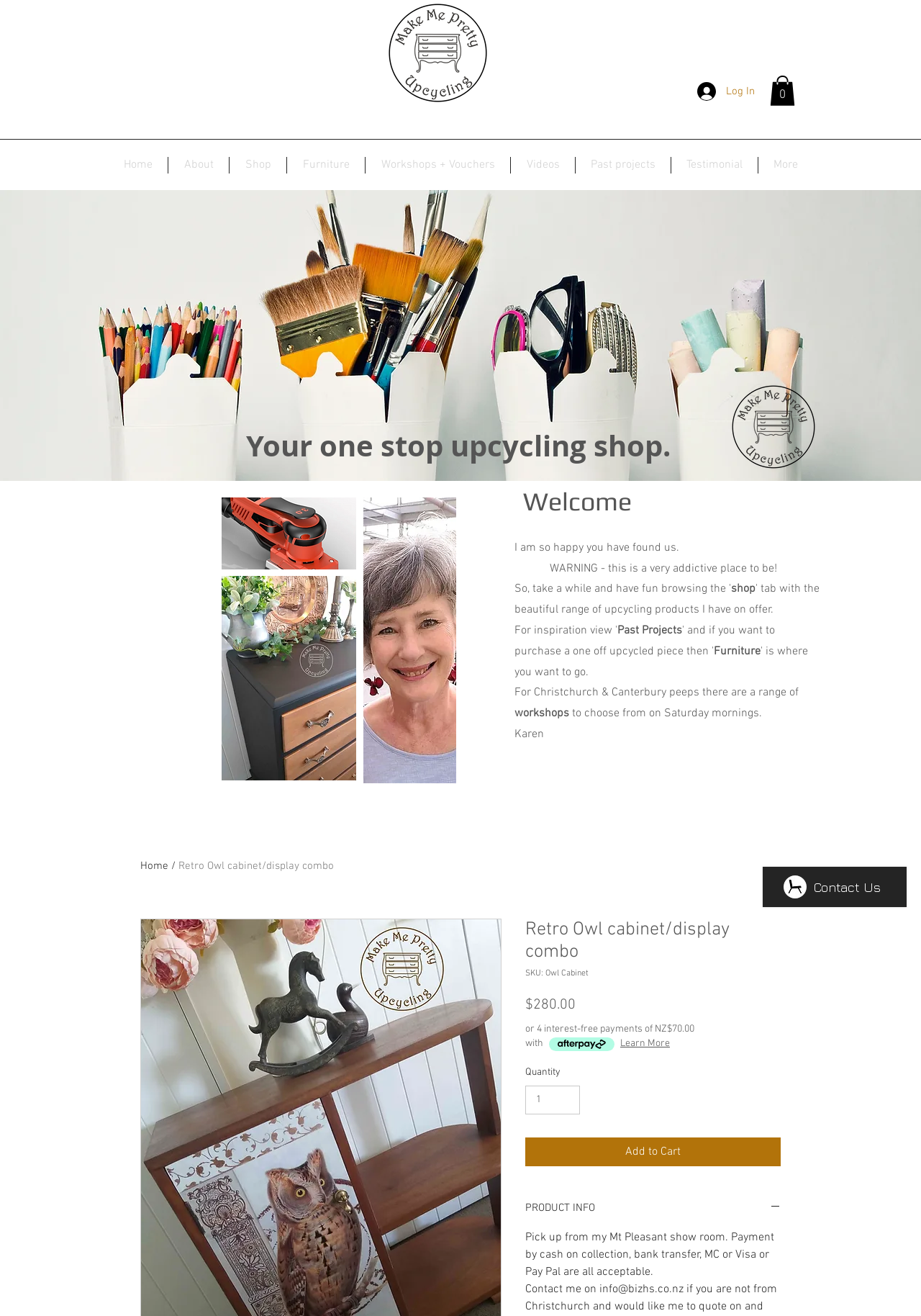Please locate the bounding box coordinates of the element that should be clicked to achieve the given instruction: "Add the Retro Owl cabinet/display combo to Cart".

[0.57, 0.864, 0.848, 0.886]